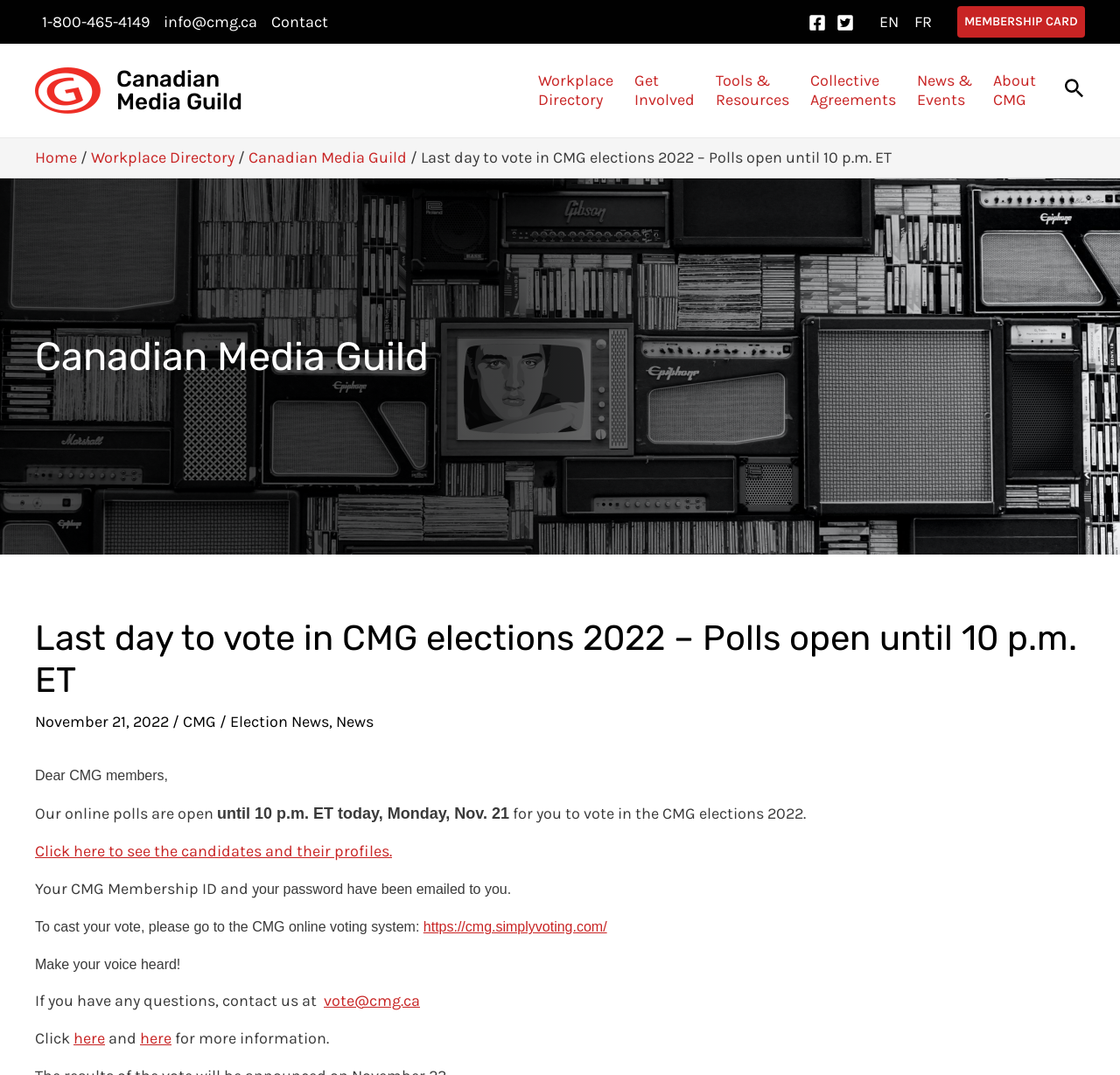Kindly determine the bounding box coordinates for the area that needs to be clicked to execute this instruction: "Click the 'What is rasam powder made of?' button".

None